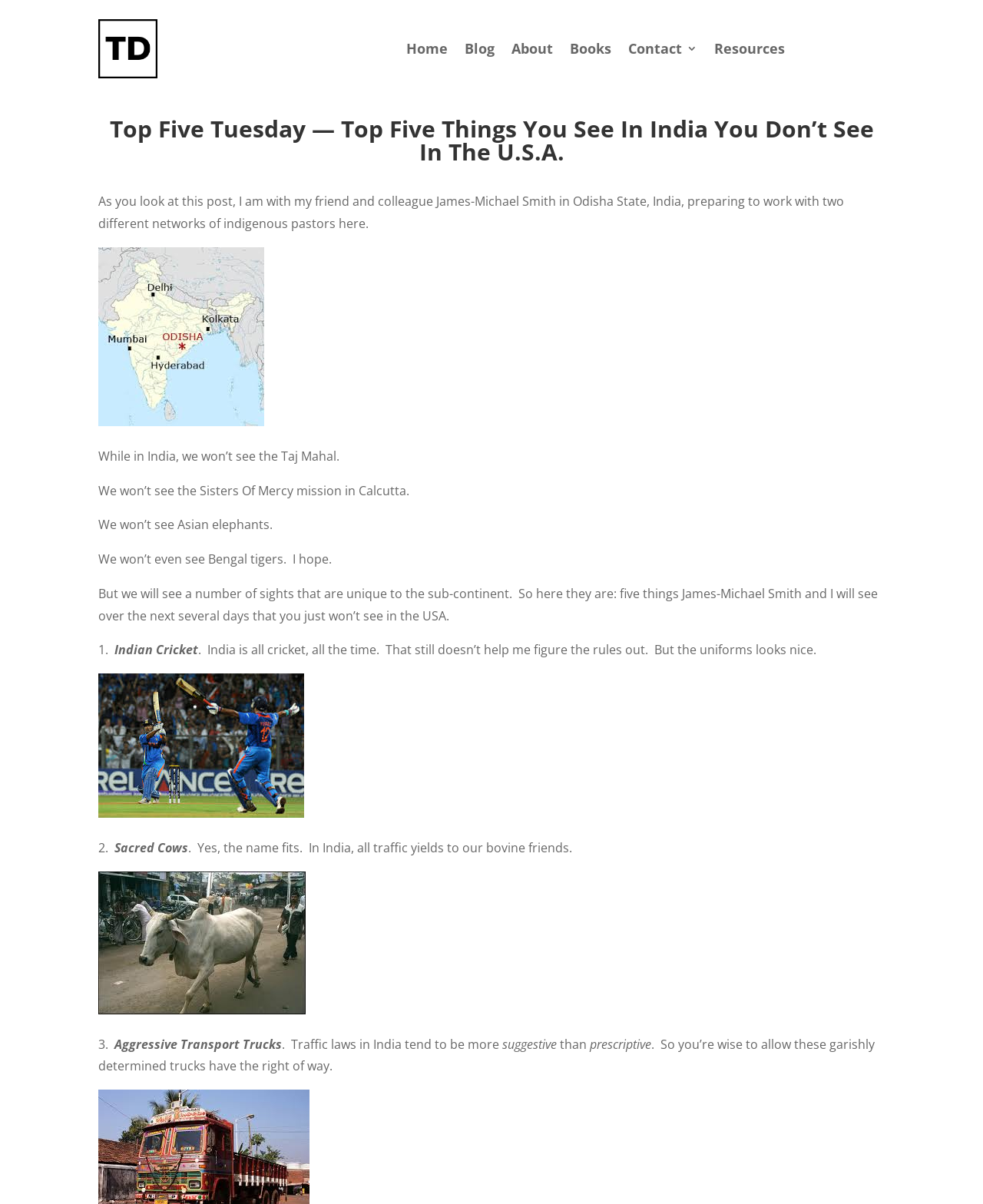Given the description: "alt="India Odisha"", determine the bounding box coordinates of the UI element. The coordinates should be formatted as four float numbers between 0 and 1, [left, top, right, bottom].

[0.1, 0.343, 0.269, 0.357]